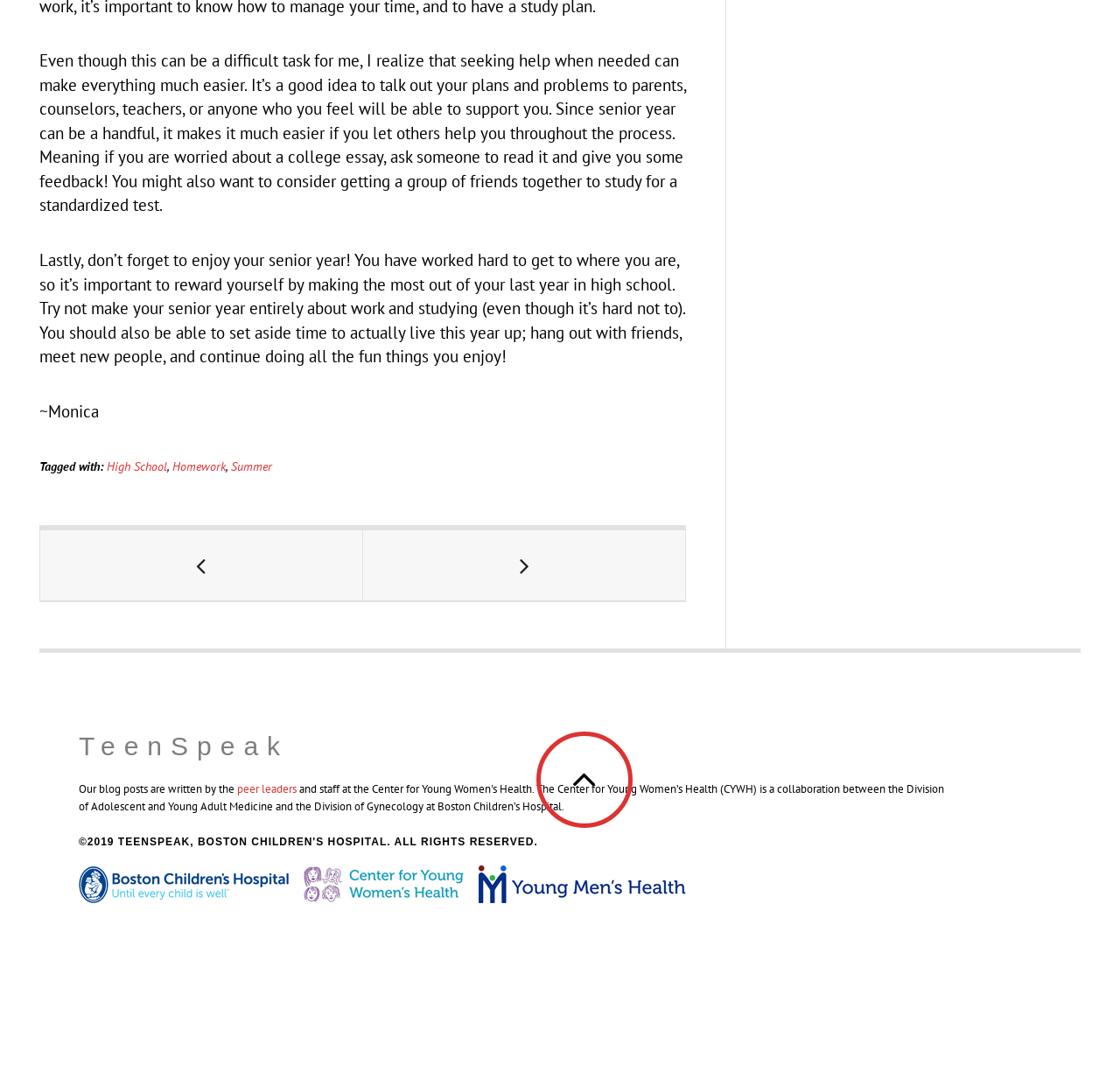What is the name of the blog?
Please respond to the question with a detailed and thorough explanation.

The name of the blog is mentioned in the complementary section, which is 'TeenSpeak'.